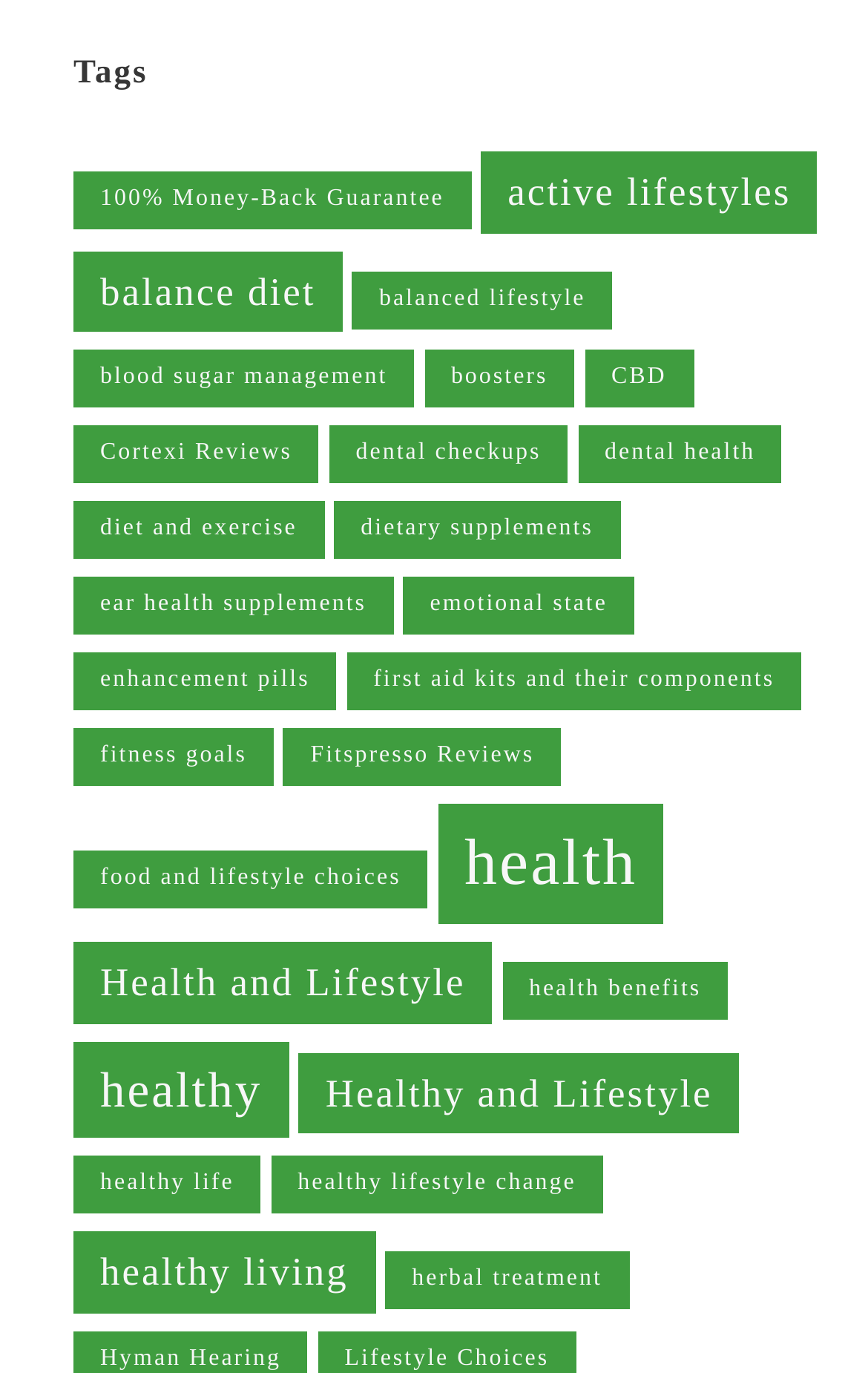How many links are there on this webpage? Examine the screenshot and reply using just one word or a brief phrase.

176